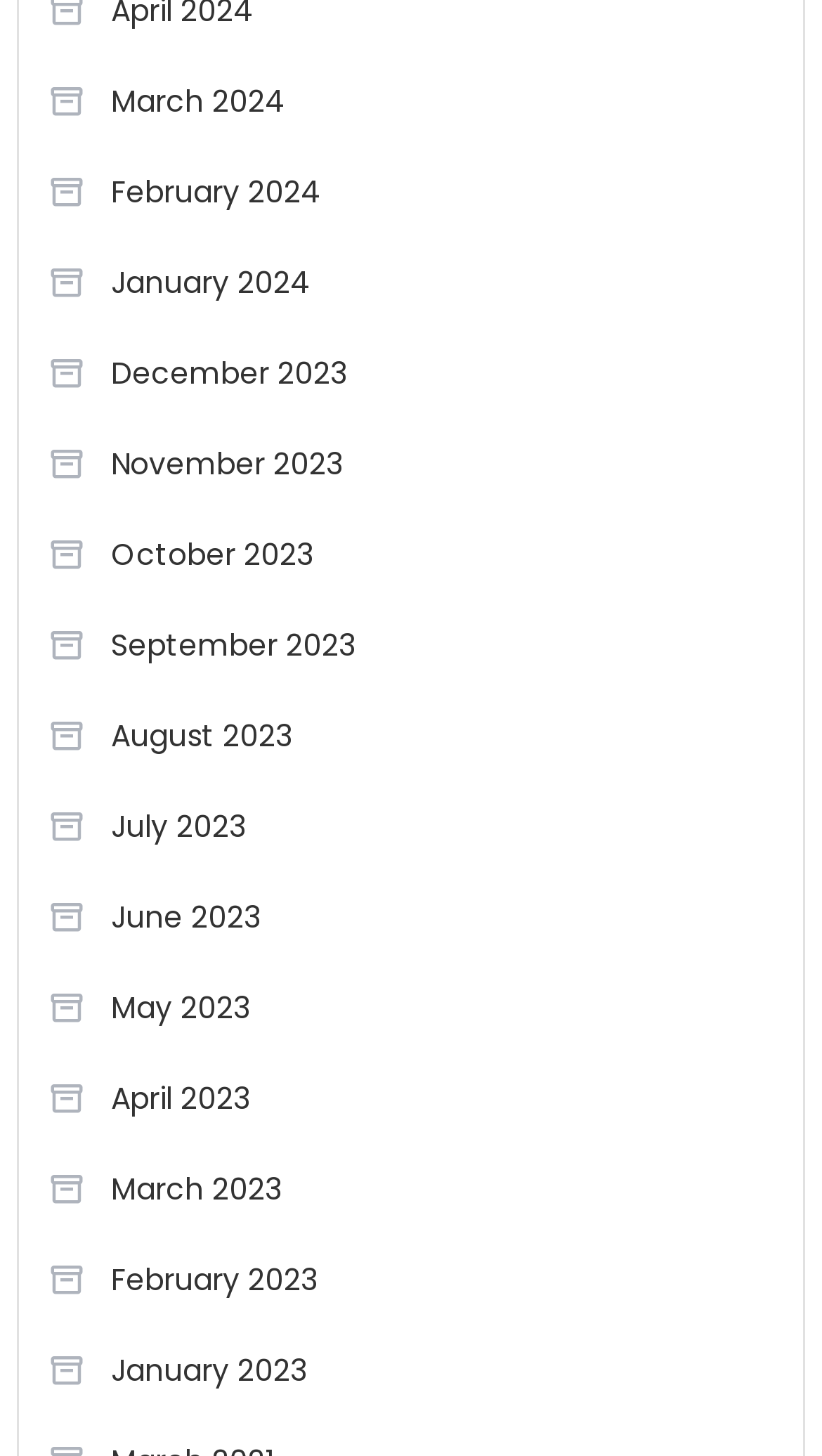Please mark the clickable region by giving the bounding box coordinates needed to complete this instruction: "Read about Our Philosophy".

None